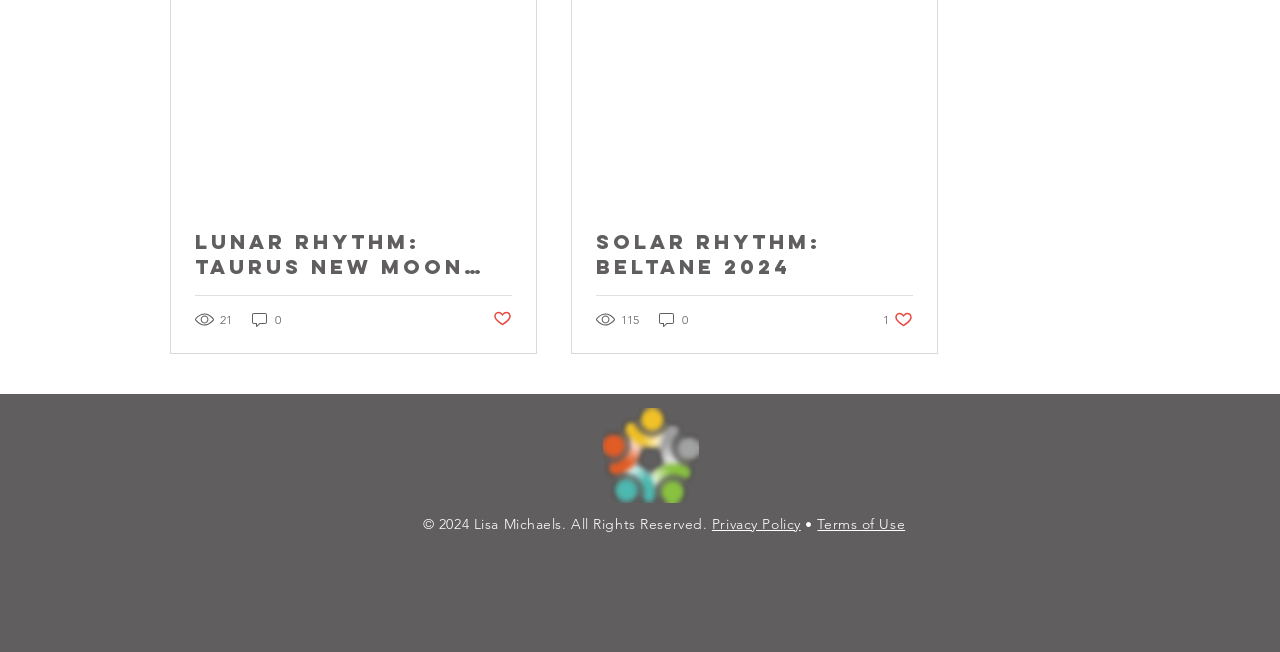Refer to the image and answer the question with as much detail as possible: What is the file name of the icon image?

The icon image has a file name mentioned in the image element with the text 'LM_icon-removebg-preview.png' and bounding box coordinates [0.471, 0.626, 0.546, 0.771].